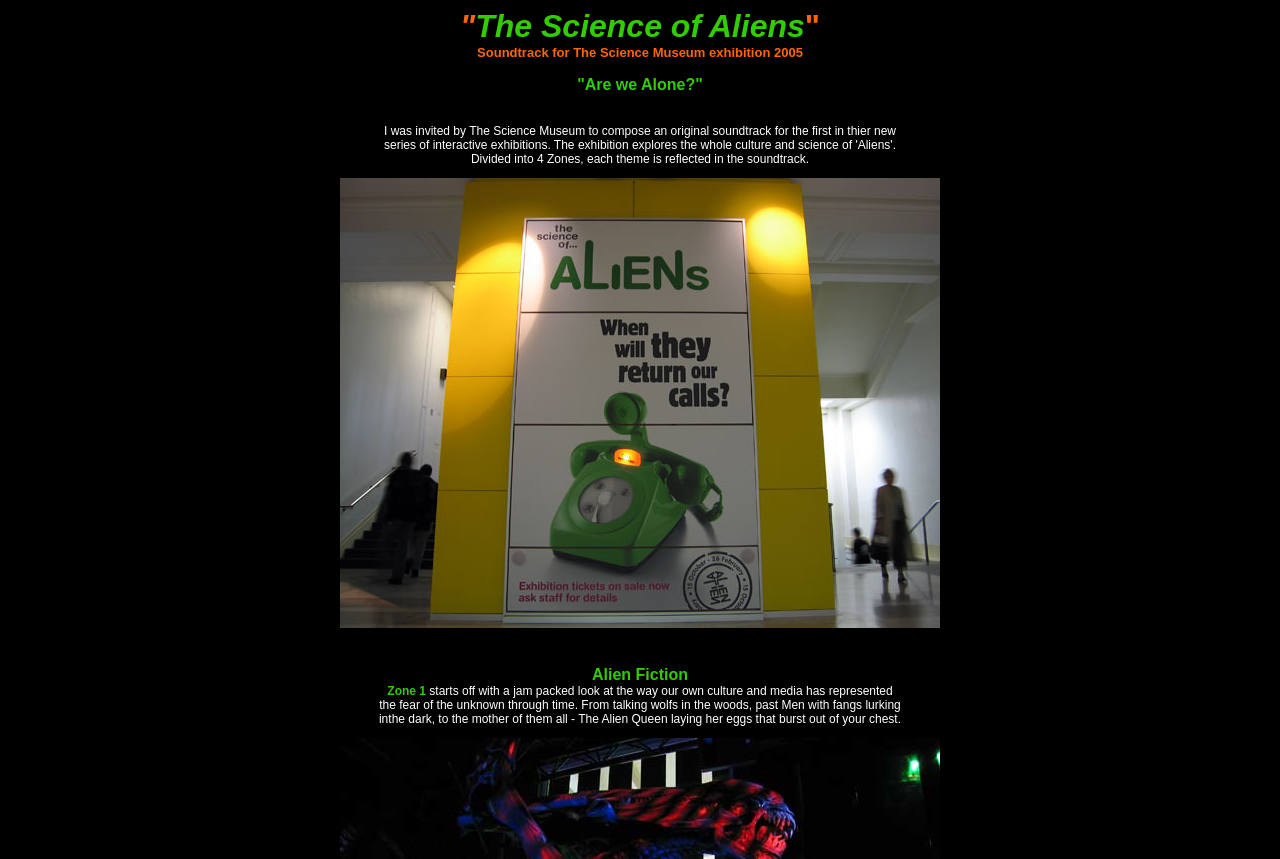Respond with a single word or phrase to the following question: What is the author of the soundtrack?

Not specified